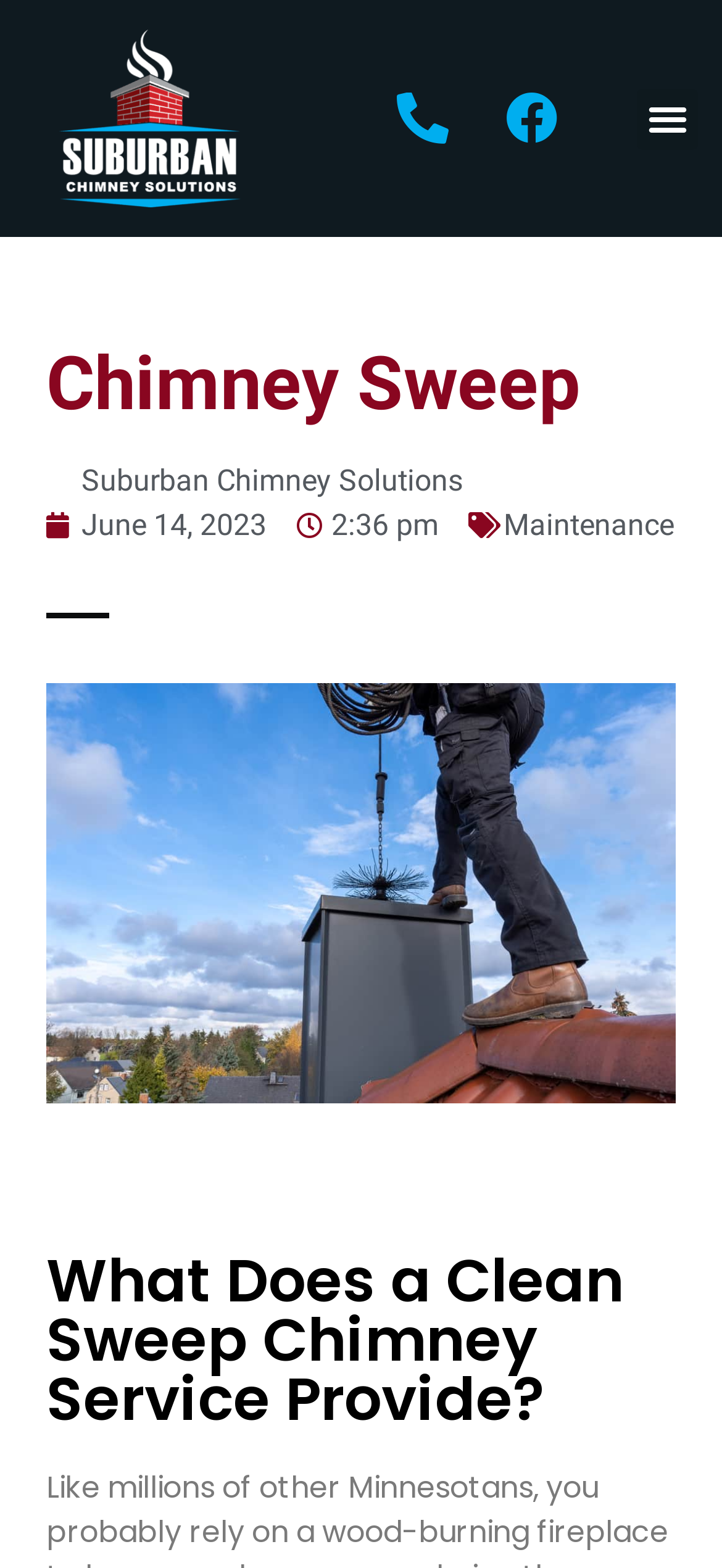Respond to the question with just a single word or phrase: 
What is the service provided by the company?

Clean Sweep Chimney Service